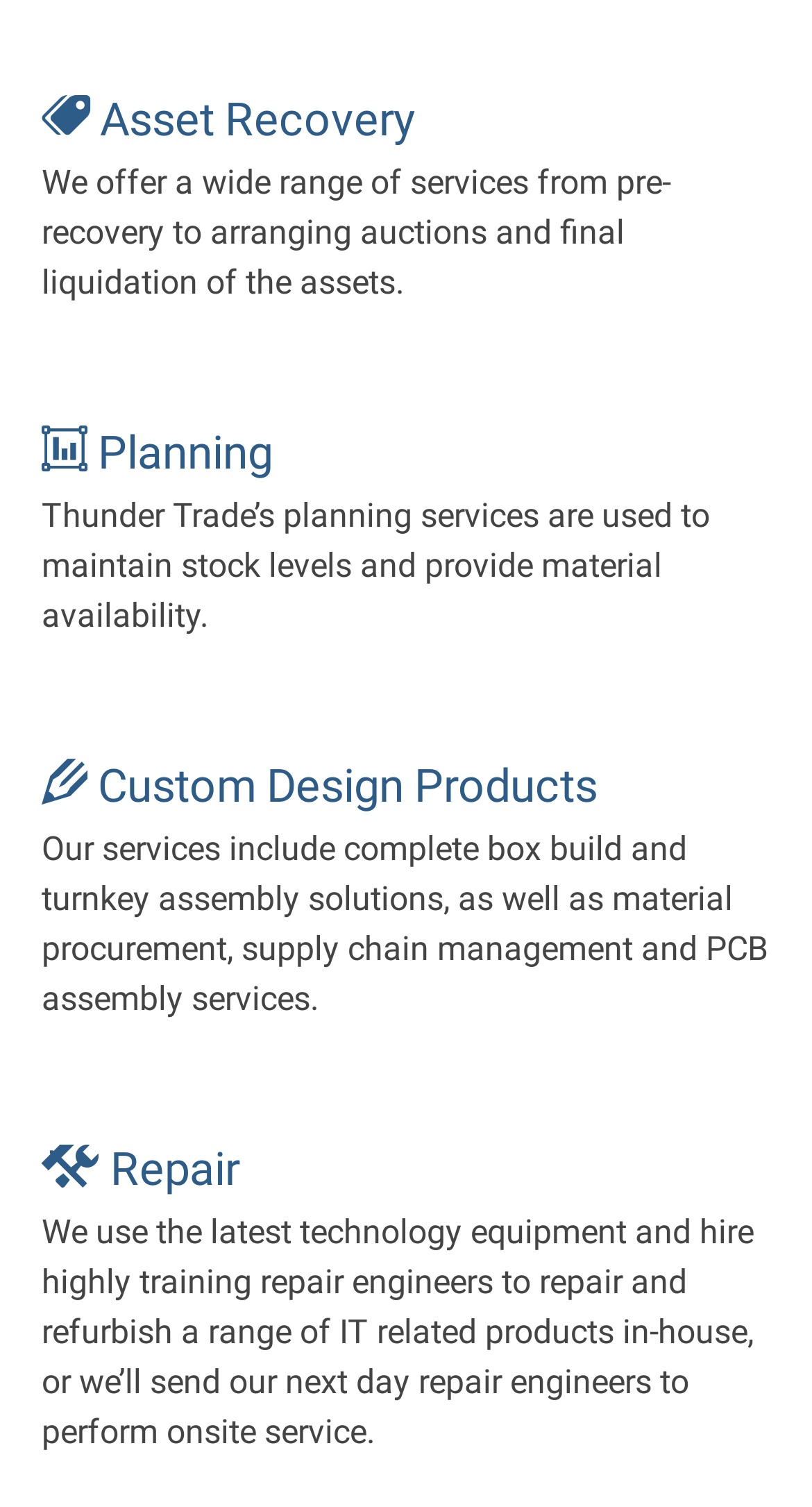What type of products can Thunder Trade repair?
Give a detailed response to the question by analyzing the screenshot.

The webpage states that Thunder Trade can repair and refurbish a range of IT related products in-house, or send their next day repair engineers to perform onsite service. This implies that the products they repair are related to IT.